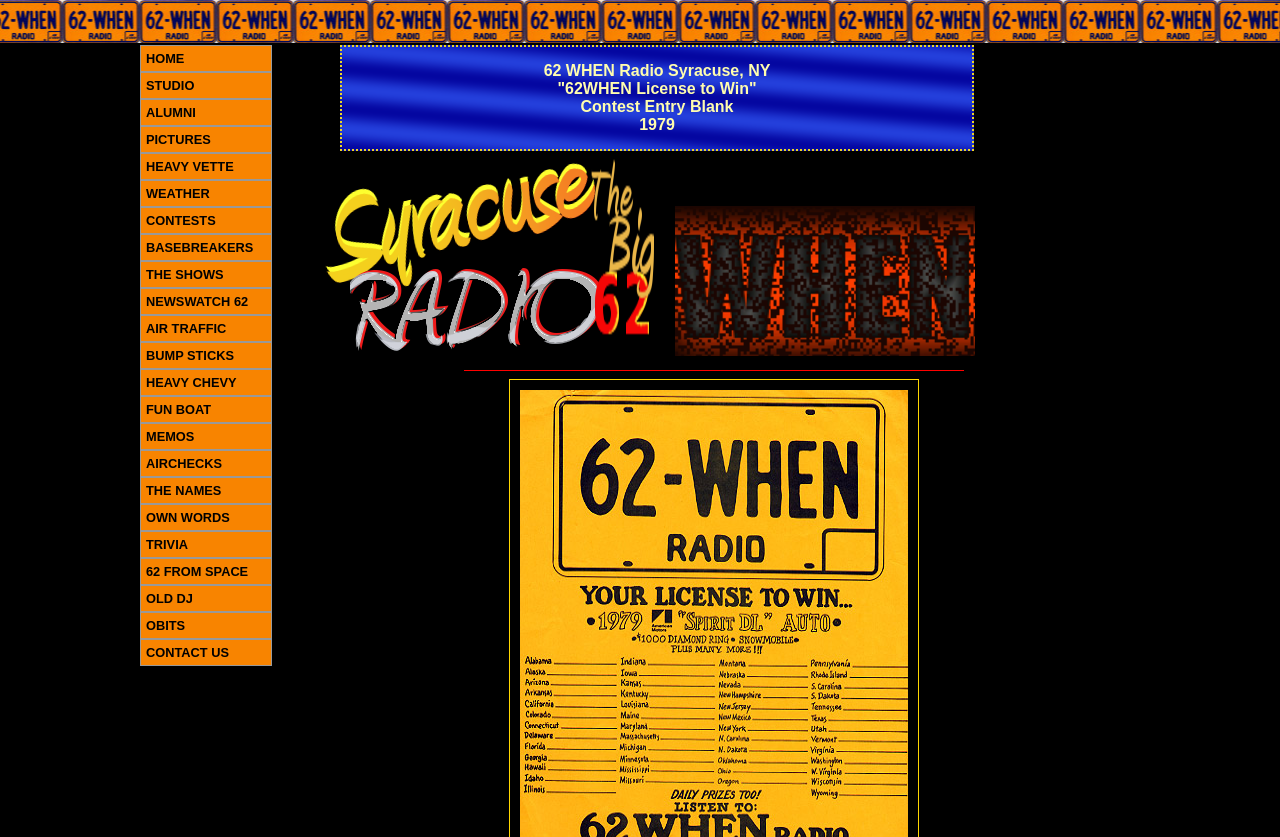What is the purpose of the webpage?
Answer the question with a detailed and thorough explanation.

Based on the content of the webpage, including the heading and the images, it appears that the purpose of the webpage is to showcase a contest entry blank from 1979 for 62 WHEN radio in Syracuse, NY.